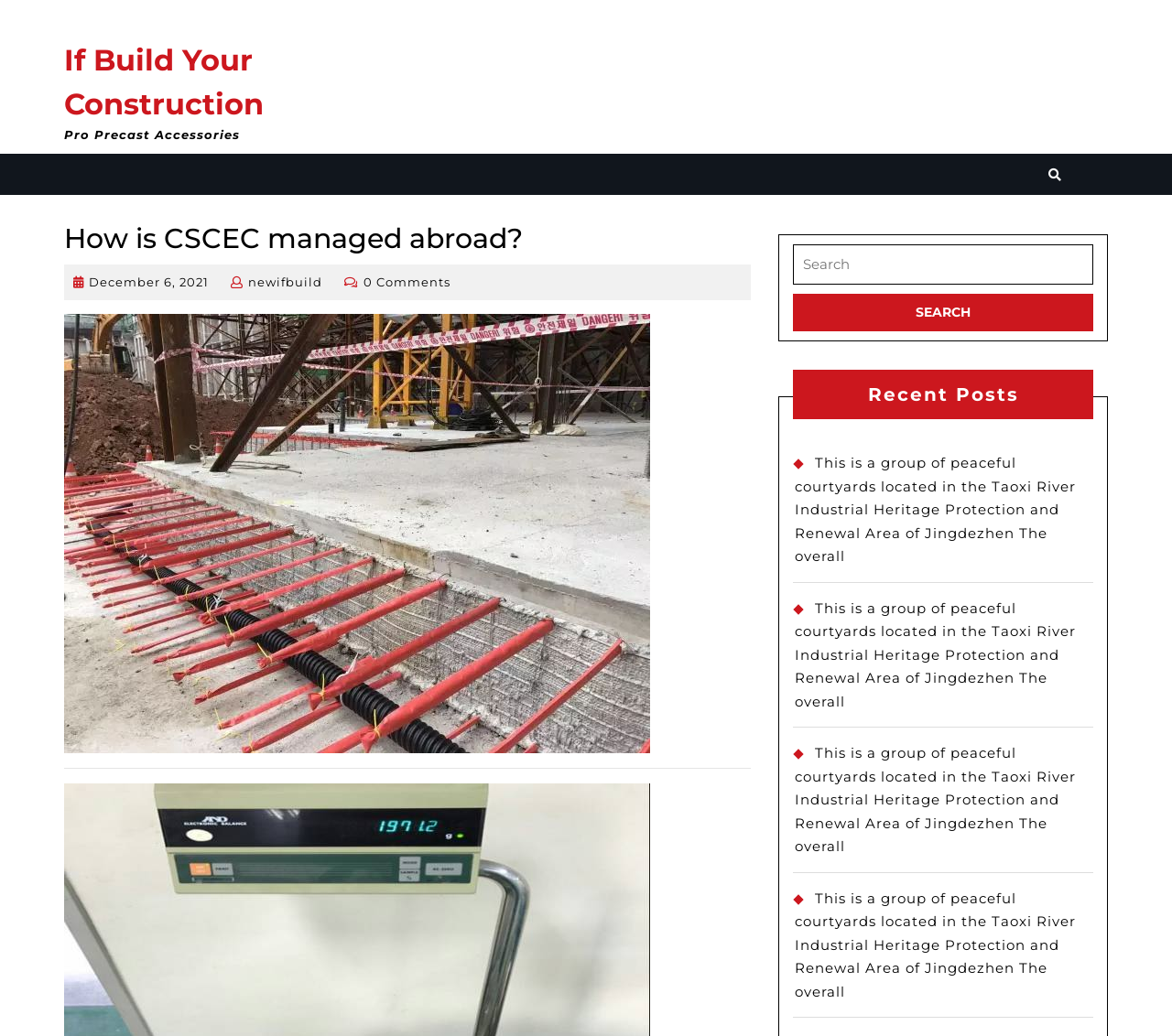Predict the bounding box coordinates of the area that should be clicked to accomplish the following instruction: "Click the search button". The bounding box coordinates should consist of four float numbers between 0 and 1, i.e., [left, top, right, bottom].

[0.677, 0.284, 0.933, 0.32]